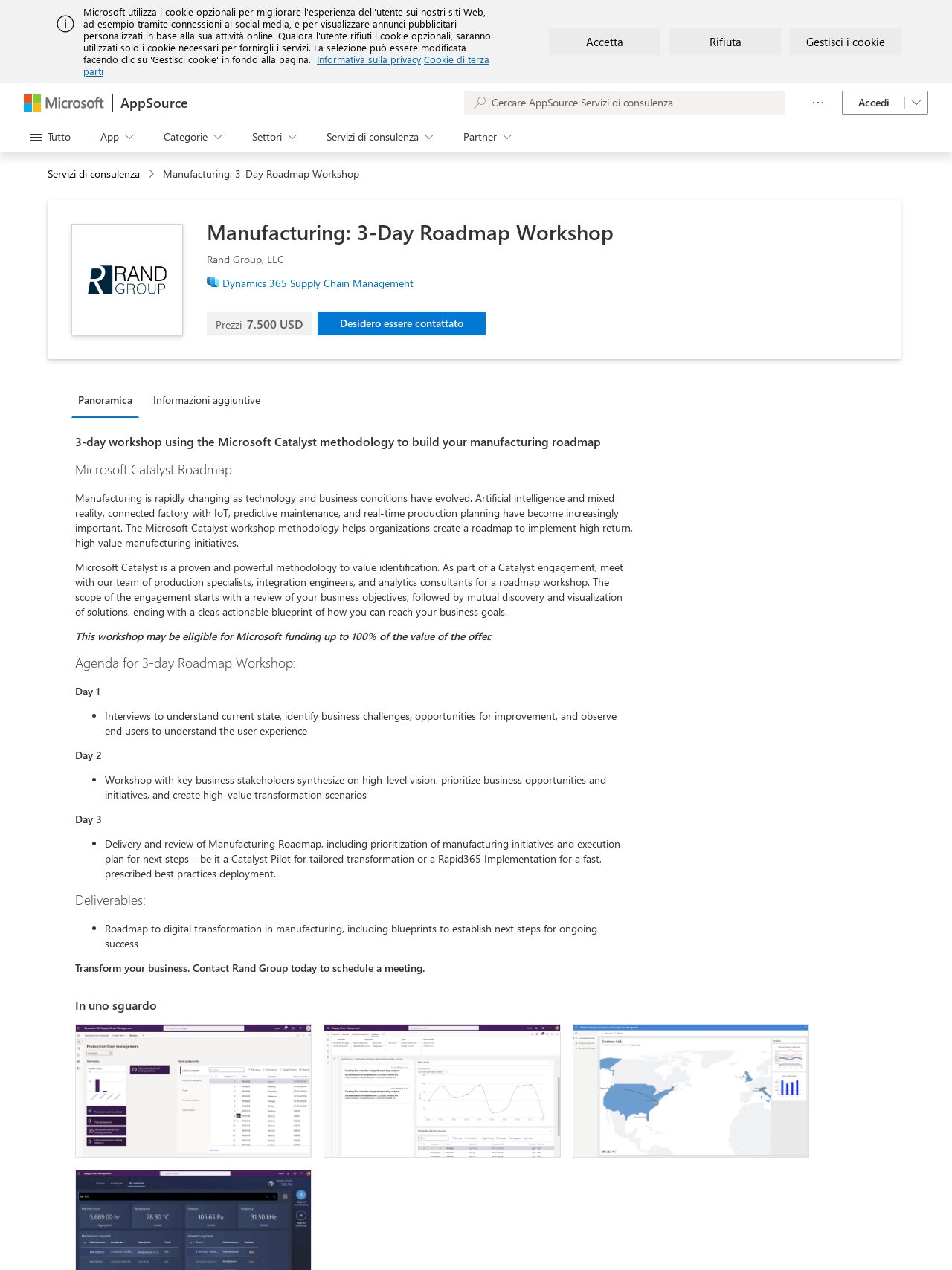Provide the bounding box coordinates for the UI element that is described by this text: "Informativa sulla privacy". The coordinates should be in the form of four float numbers between 0 and 1: [left, top, right, bottom].

[0.333, 0.042, 0.442, 0.052]